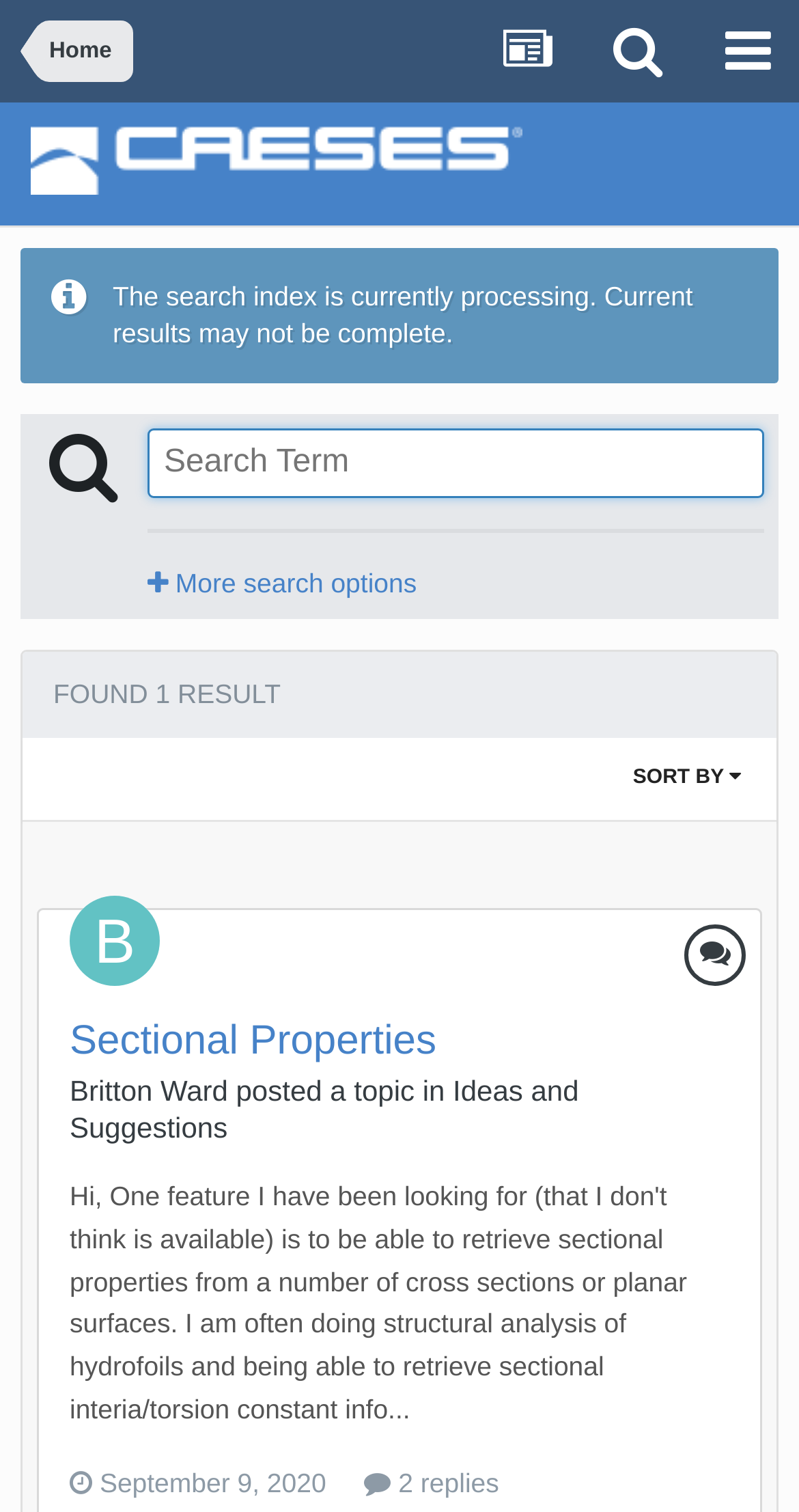Please identify the coordinates of the bounding box for the clickable region that will accomplish this instruction: "search for a term".

[0.185, 0.283, 0.956, 0.329]